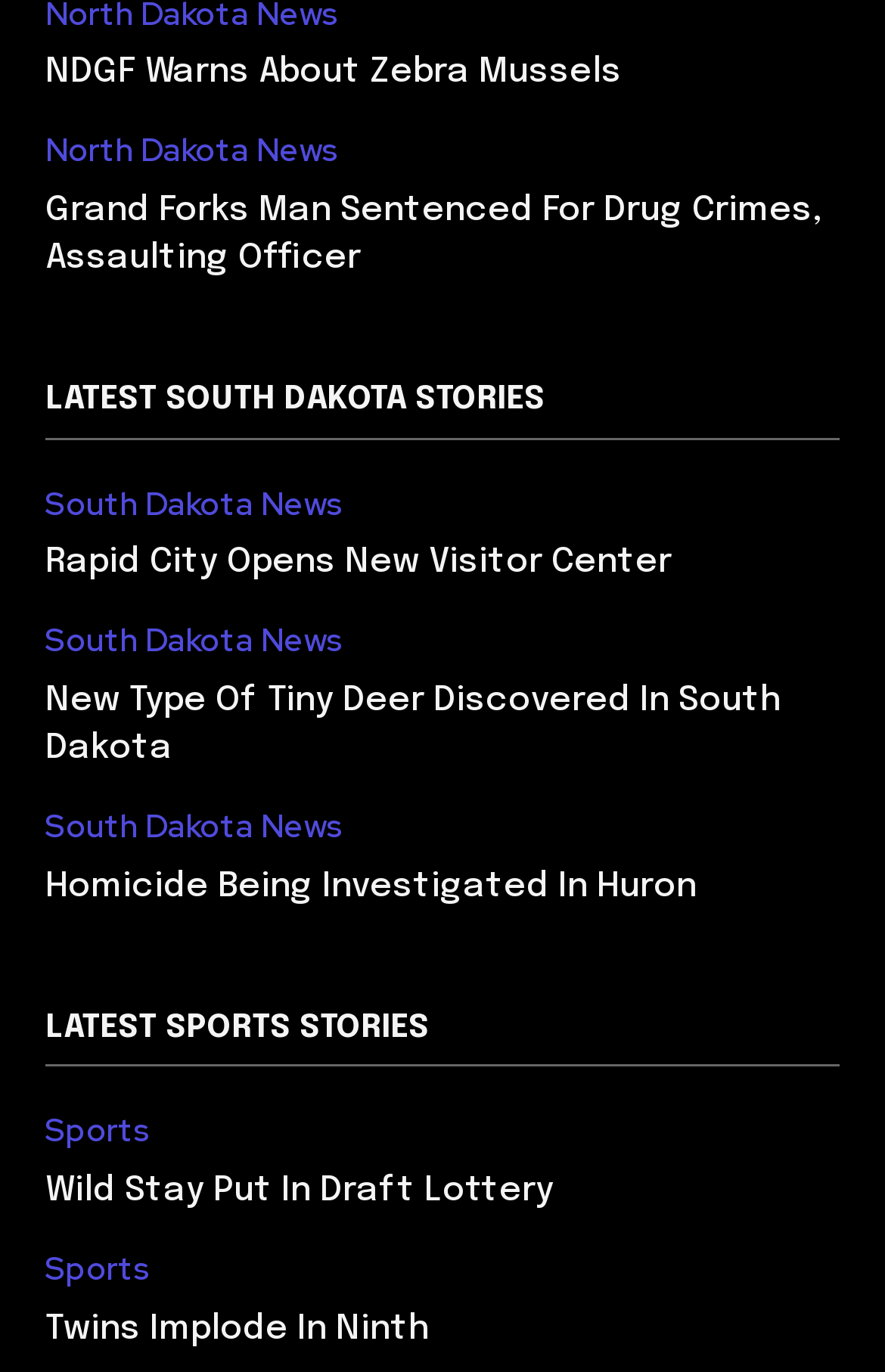How many sports news articles are there?
Based on the screenshot, provide your answer in one word or phrase.

2